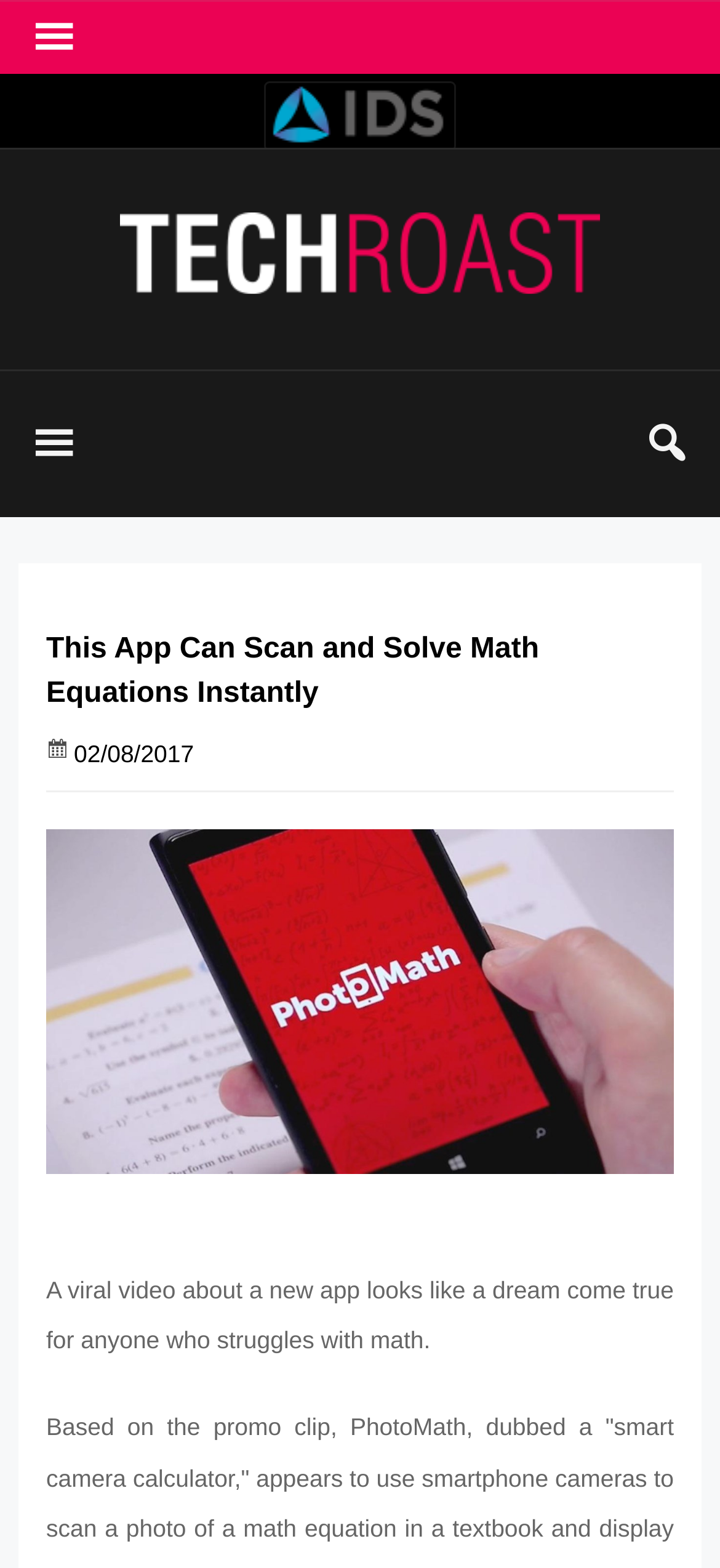Answer this question using a single word or a brief phrase:
Is there a link to the homepage?

Yes